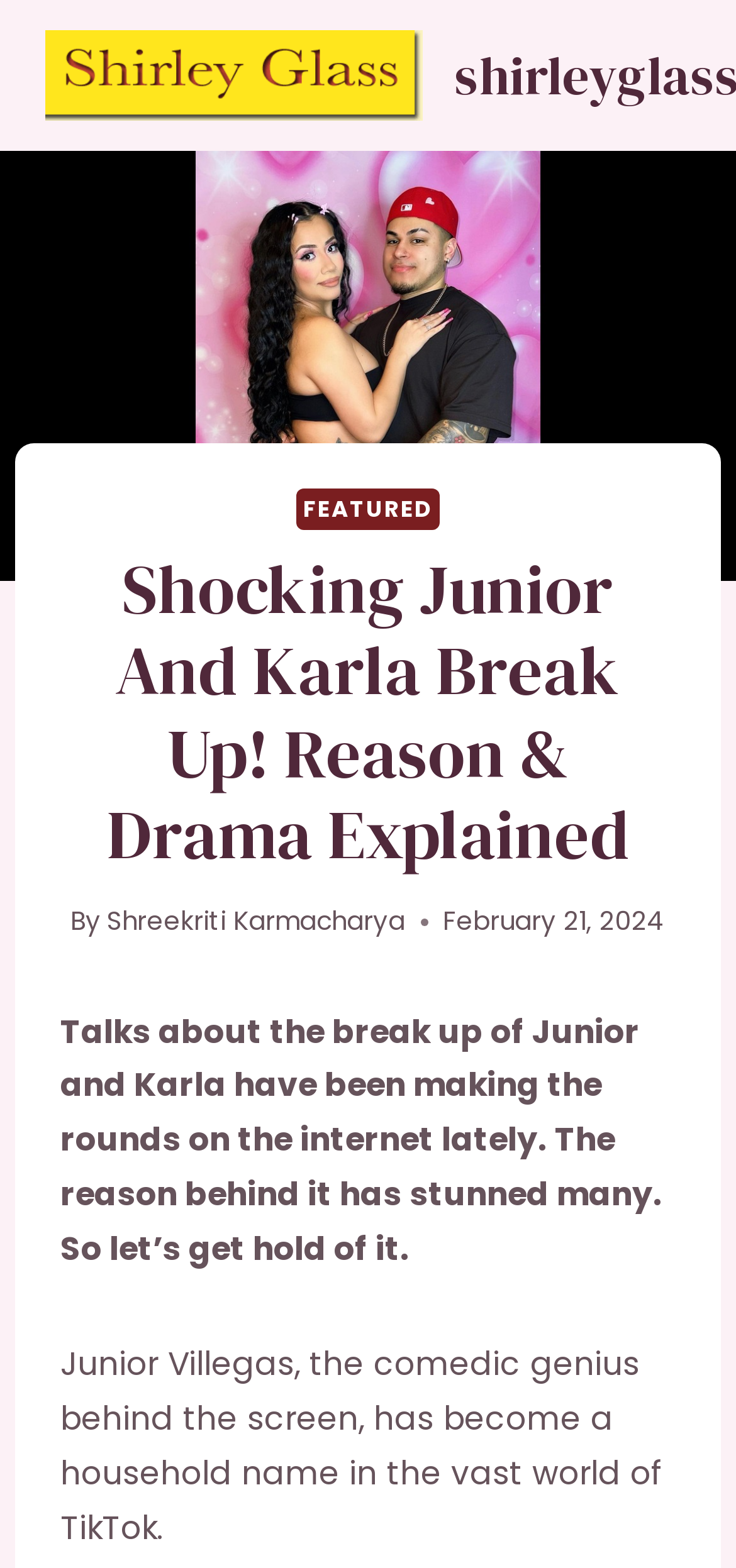Given the element description: "Featured", predict the bounding box coordinates of the UI element it refers to, using four float numbers between 0 and 1, i.e., [left, top, right, bottom].

[0.402, 0.311, 0.598, 0.338]